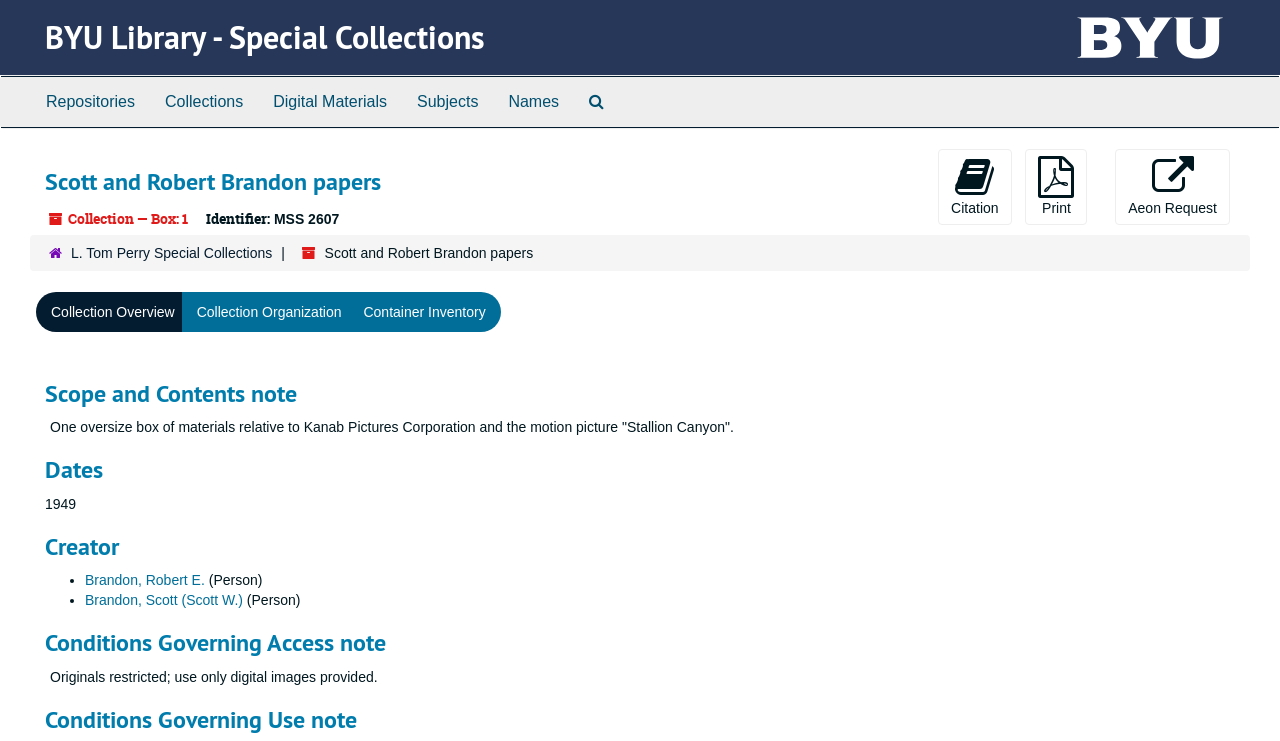Please identify the bounding box coordinates of the clickable area that will allow you to execute the instruction: "Cite the collection".

[0.733, 0.201, 0.79, 0.304]